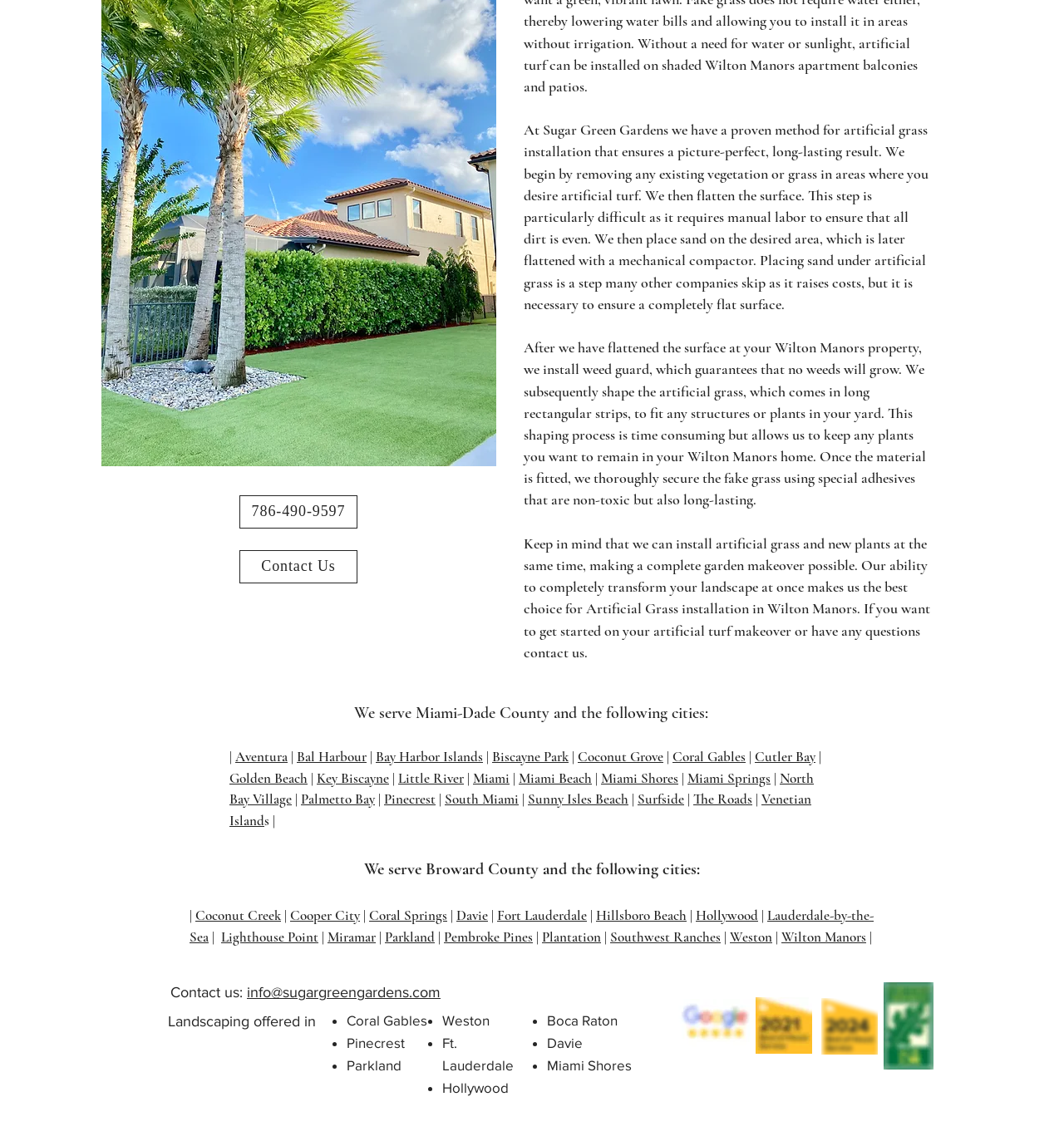Given the description of a UI element: "→ NAC is hiring!", identify the bounding box coordinates of the matching element in the webpage screenshot.

None